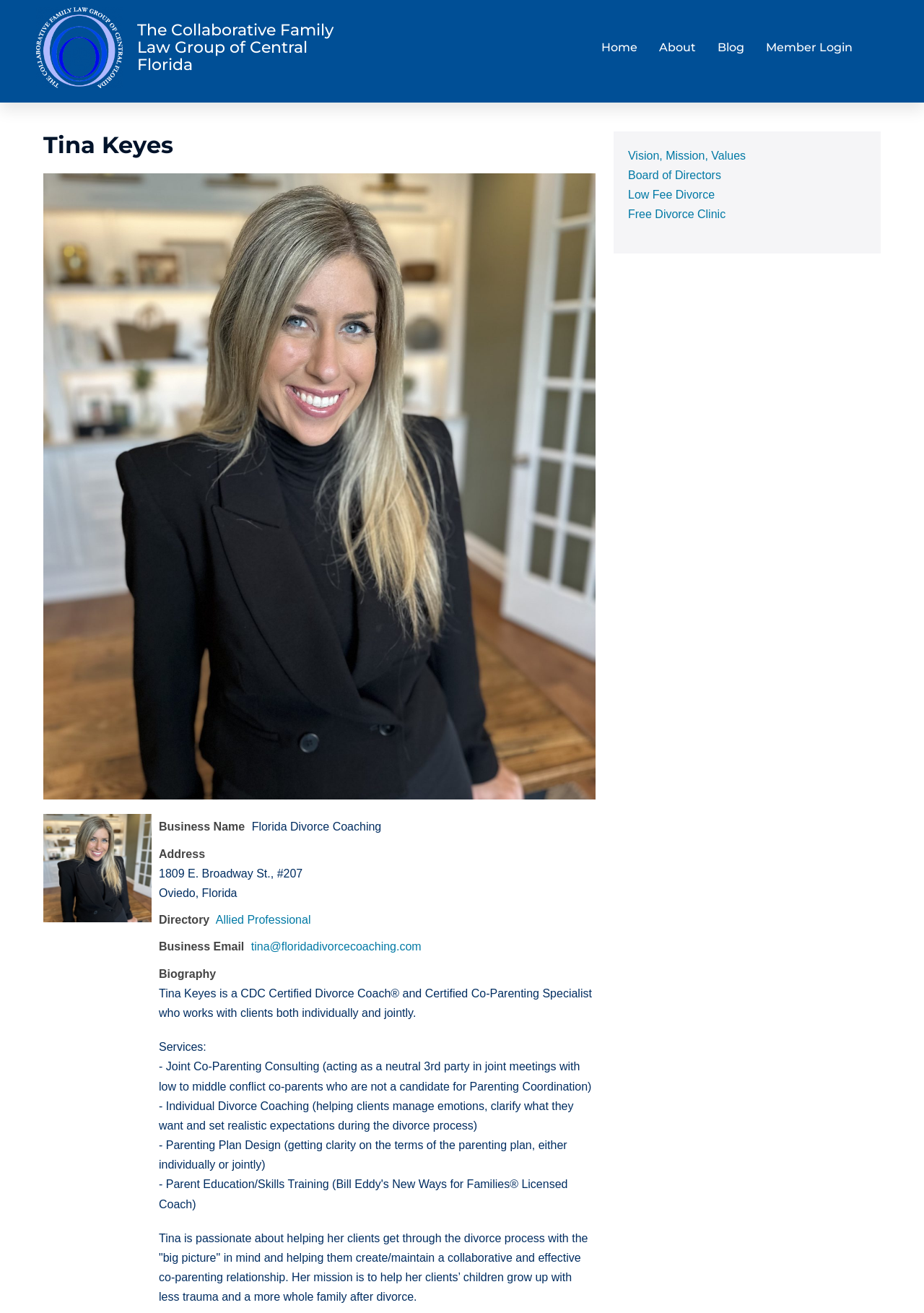What is Tina Keyes' profession?
Give a single word or phrase as your answer by examining the image.

Divorce Coach